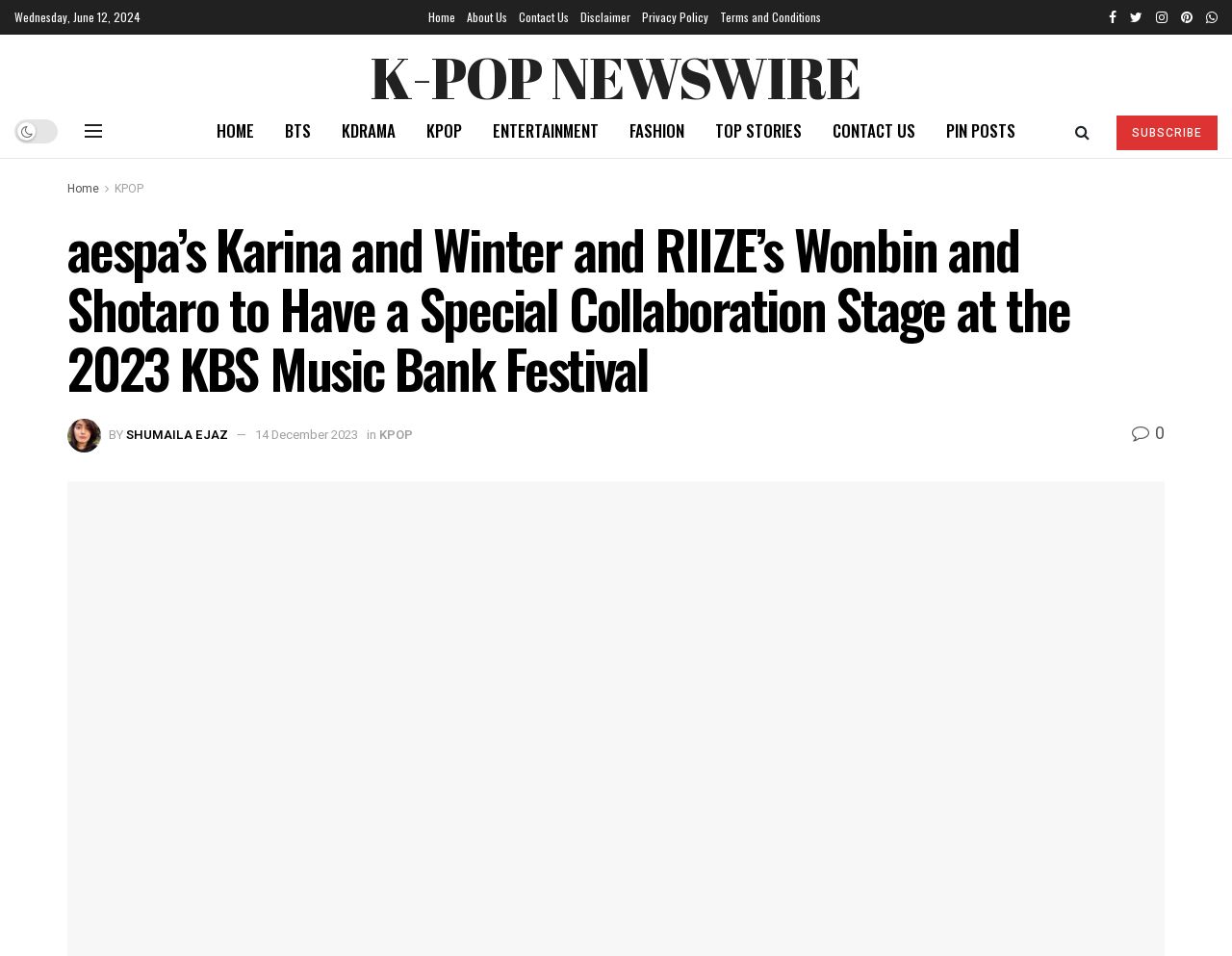Is there a search function on the webpage?
Please respond to the question with as much detail as possible.

I found a search function on the webpage by looking at the top-right corner, where there are several link elements with icons, including a magnifying glass icon, which is commonly used to represent a search function.